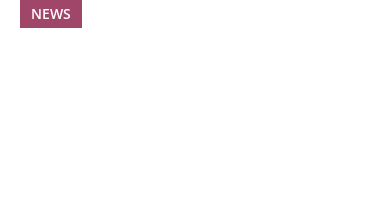Summarize the image with a detailed caption.

The image presents a prominent "NEWS" badge, styled with a rich maroon background and white text, indicating important updates related to the subject matter. This badge is positioned to attract attention, underlining the significance of the announcements associated with the content next to it. It serves as a visual cue that highlights current developments, ensuring that viewers can readily identify and engage with pertinent news articles, particularly in the context of stock market updates and corporate announcements.